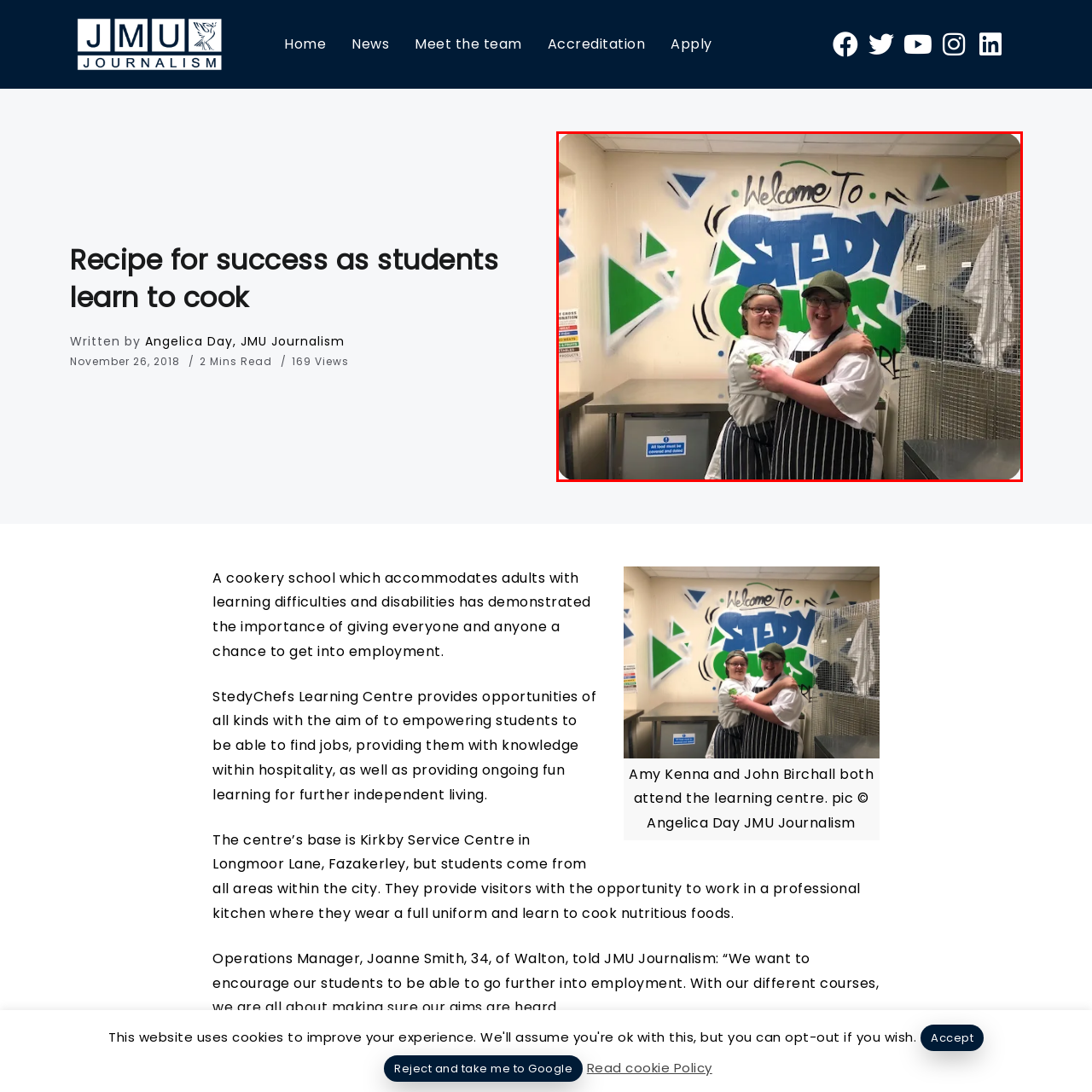Direct your attention to the image enclosed by the red boundary, What is the purpose of StedyChefs? 
Answer concisely using a single word or phrase.

to empower adults with learning difficulties and disabilities